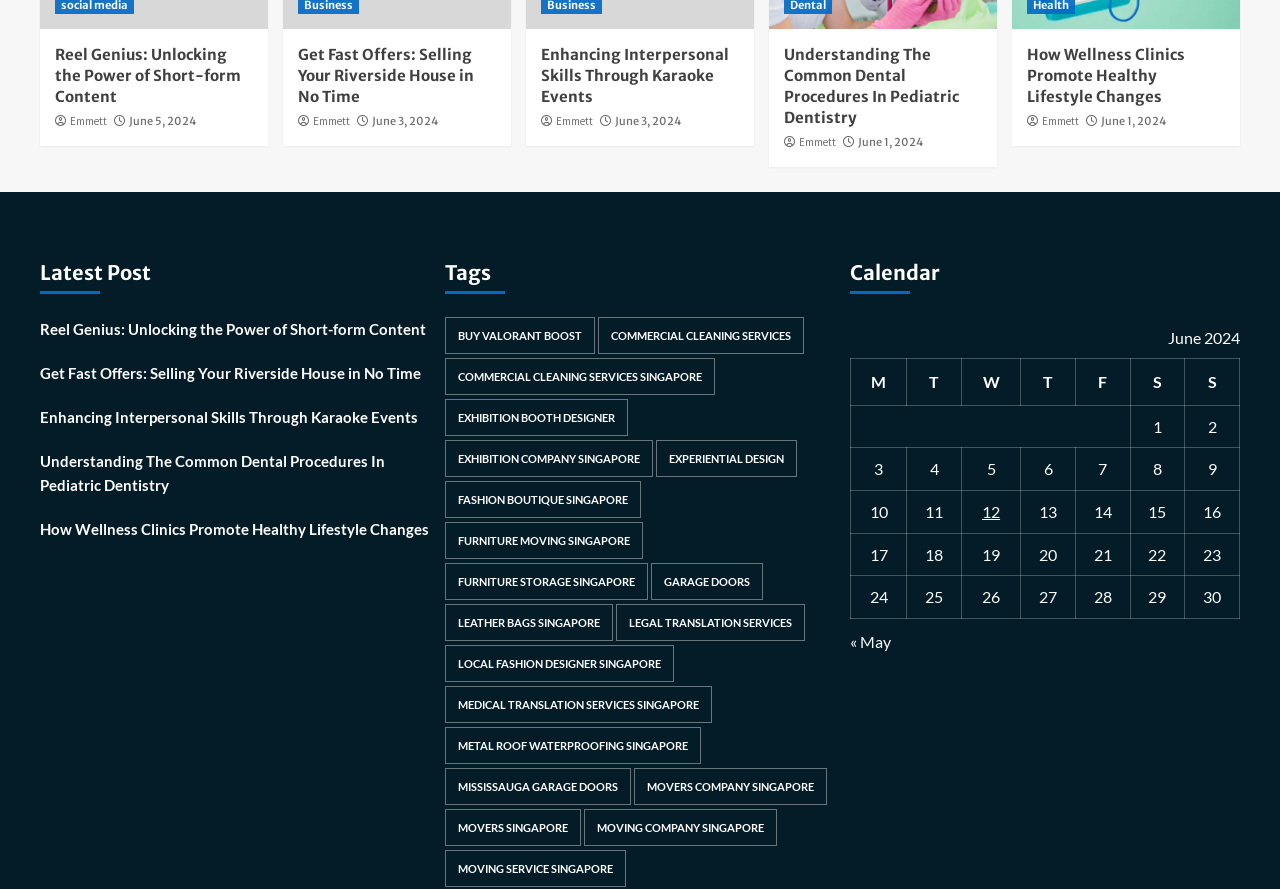Who is the author of the second post? Using the information from the screenshot, answer with a single word or phrase.

Emmett